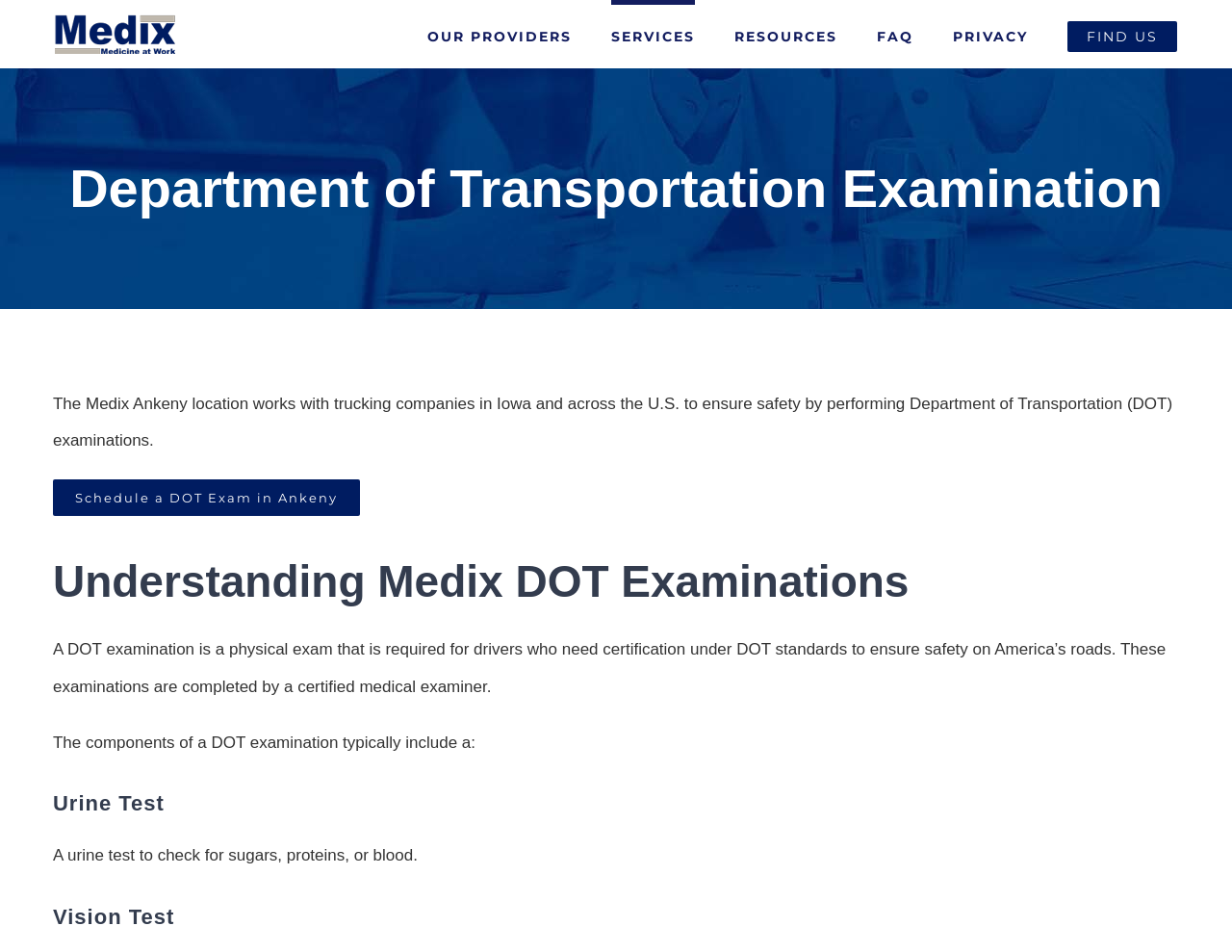Locate the bounding box of the UI element described in the following text: "Sayenko Design".

None